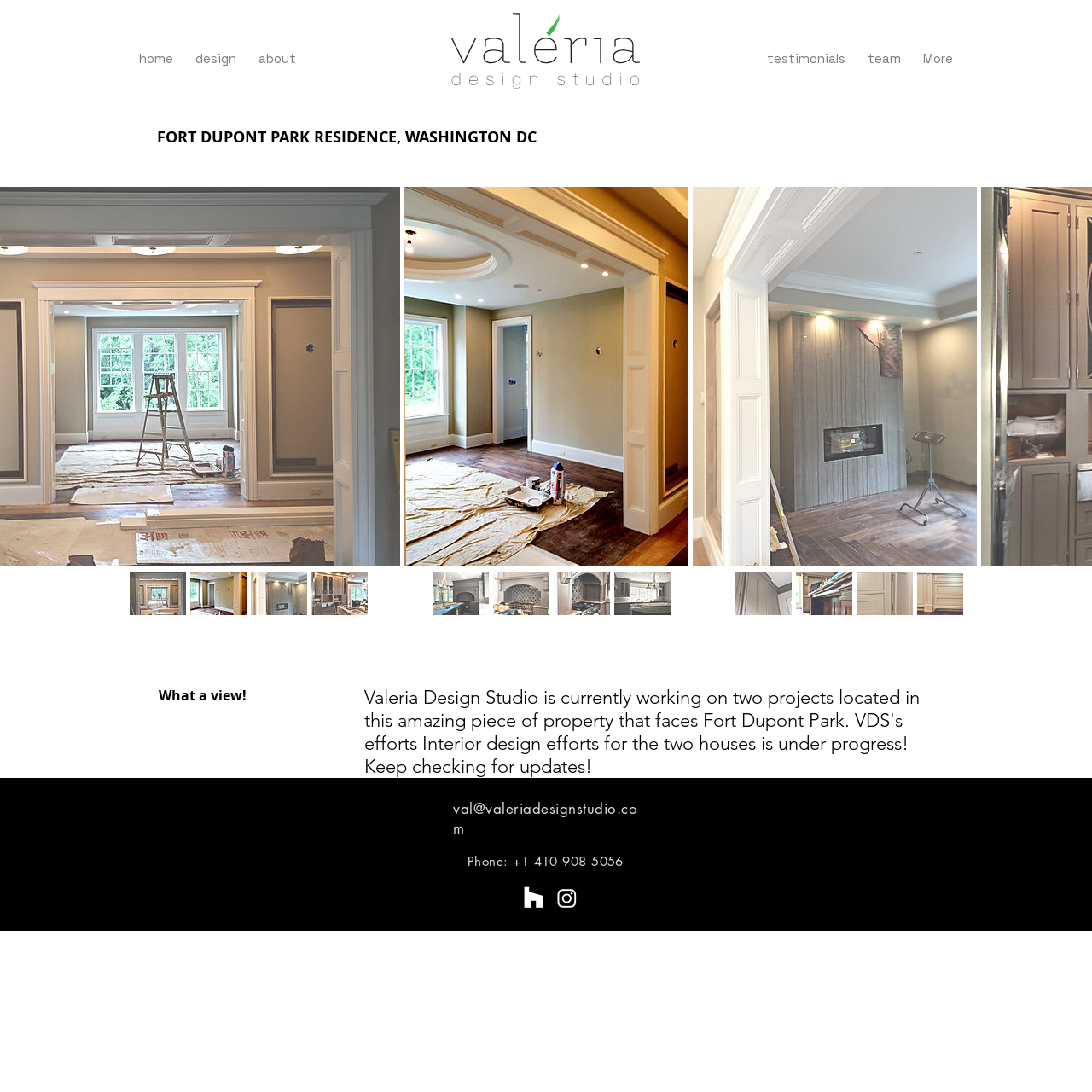Provide a thorough description of the webpage you see.

The webpage is about a residence in Fort Dupont Park, Washington DC, designed by Valeria Design Studio. At the top, there are two navigation bars with links to different sections of the website, including "home", "design", "about", "testimonials", "team", and "more". 

Below the navigation bars, there is a main section that takes up most of the page. It starts with a heading that reads "FORT DUPONT PARK RESIDENCE, WASHINGTON DC", followed by another heading with no text. 

Below these headings, there is an iframe that spans the entire width of the page. 

Further down, there is a heading that says "What a view!", and below it, a static text that reads "Keep checking for updates!". 

At the bottom of the page, there is a section with contact information, including an email address and a phone number. There is also a social bar with two links to social media platforms.